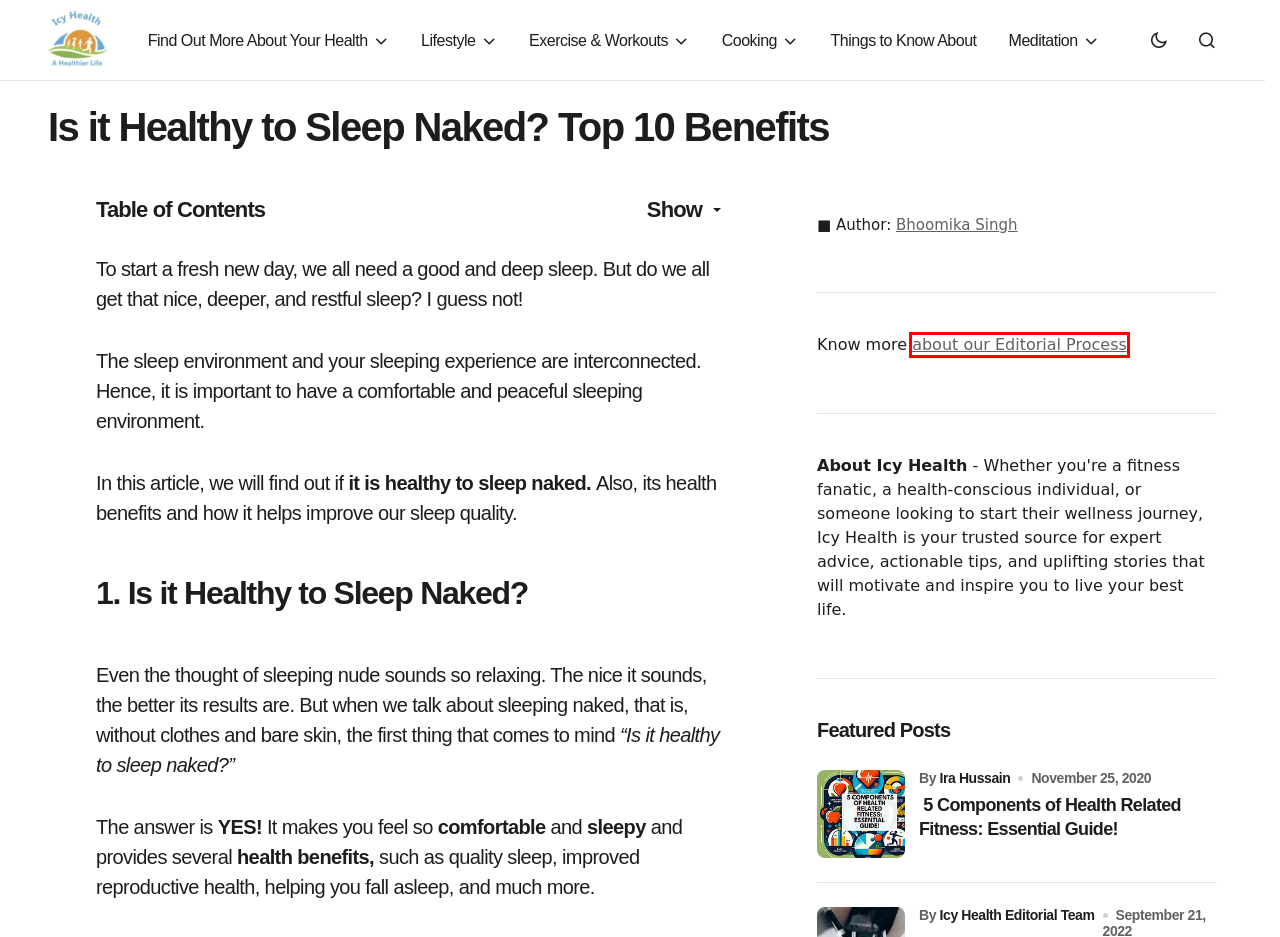Observe the webpage screenshot and focus on the red bounding box surrounding a UI element. Choose the most appropriate webpage description that corresponds to the new webpage after clicking the element in the bounding box. Here are the candidates:
A. Icy Health - A Healthier Life
B. How Is Clinical Data Used? 4 Essential Facts Explained
C. Icy Health Editorial Team – Icy Health
D. Bhoomika Singh – Icy Health
E. An Insight To Our Editorial Process  - Icy Health
F. Drugs - Icy Health
G. 5 Components Of Health Related Fitness: Essential Guide! - Icy Health
H. Ira Hussain – Icy Health

E